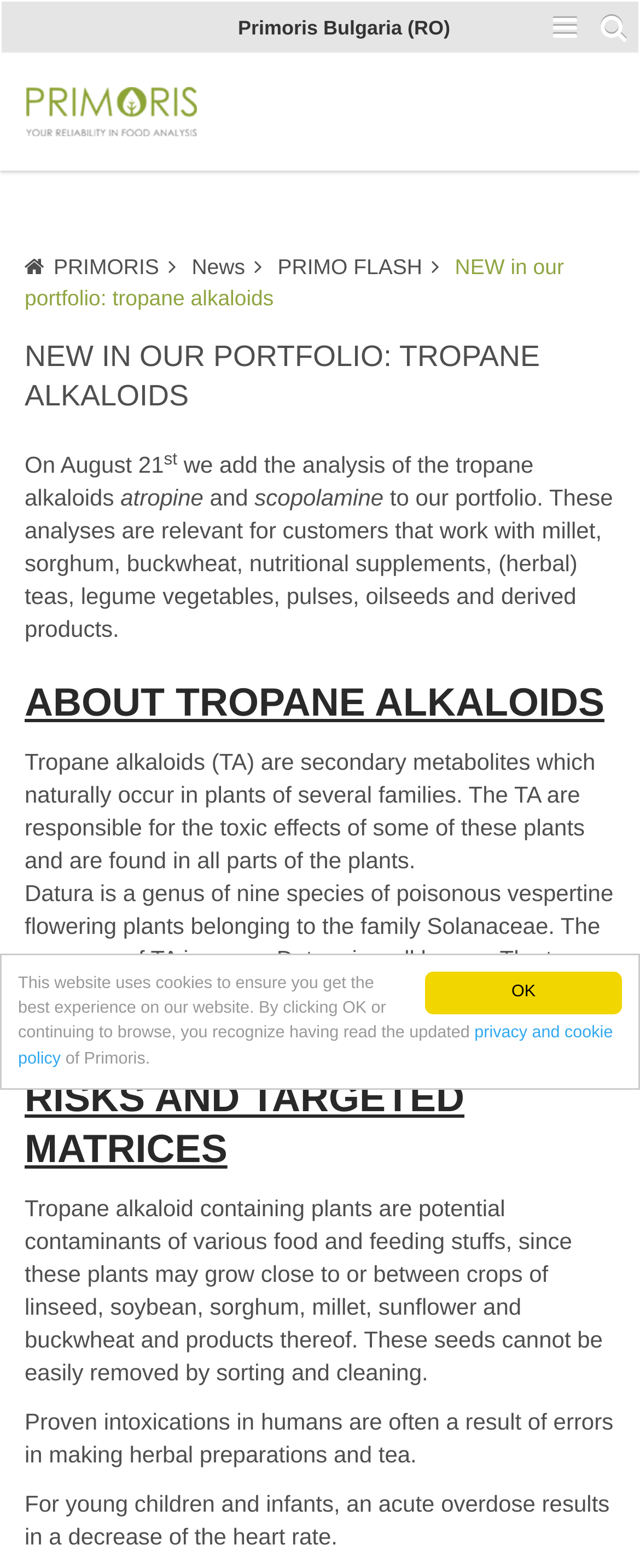Answer the question briefly using a single word or phrase: 
What is the effect of an acute overdose of tropane alkaloids on young children and infants?

Decrease of heart rate